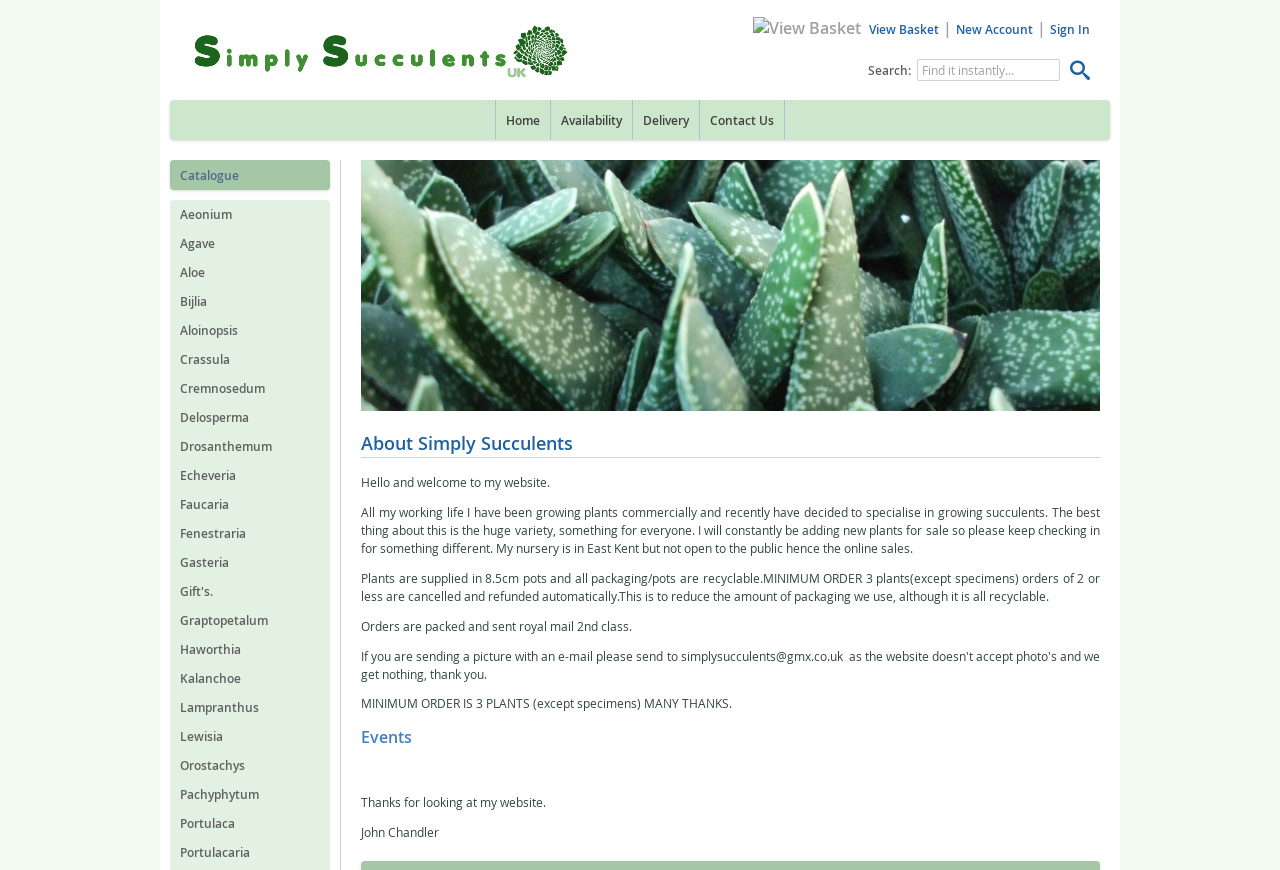Find and extract the text of the primary heading on the webpage.

About Simply Succulents